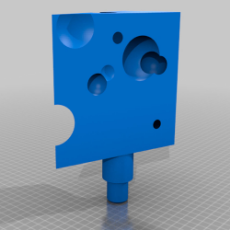Provide a brief response to the question below using a single word or phrase: 
What is the purpose of the custom cheese trophy topper?

to enhance award presentation